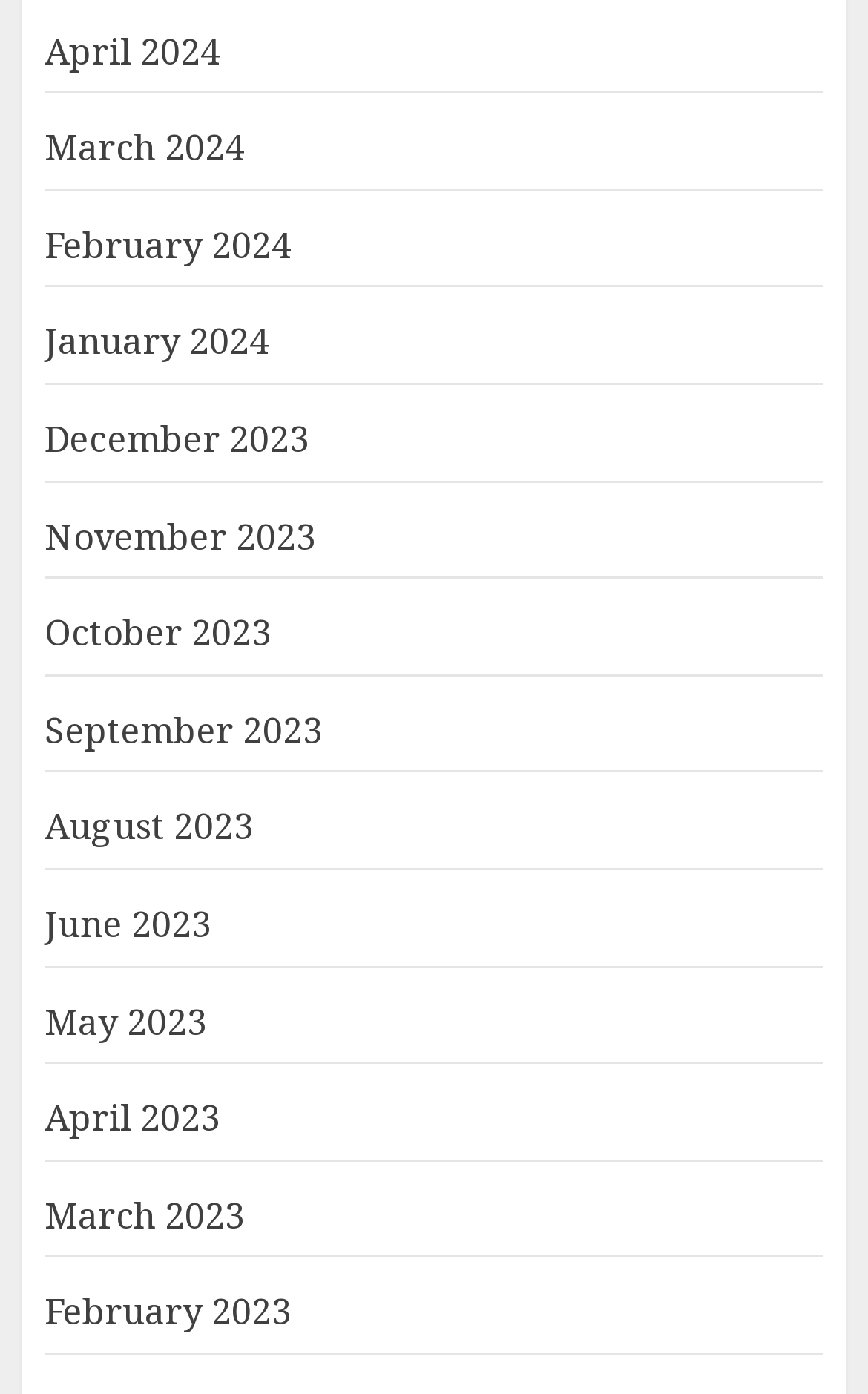How many months are listed?
Refer to the screenshot and respond with a concise word or phrase.

12